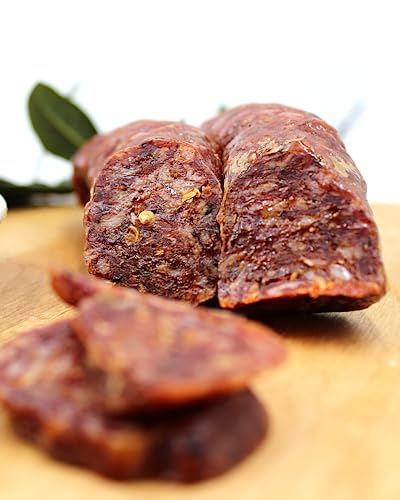Explain in detail what you see in the image.

The image showcases a delectable arrangement of Fortuna’s Naturally Cured Pepperoni Sticks, renowned for their rich, mahogany color and savory flavor profile. Crafted from an extra lean pork blend, these hand-made artisan sticks are naturally cured and smoked to perfection, encapsulating the essence of traditional Italian cuisine. The details of the texture and seasoning are evident, promising an authentic taste experience. Perfect for various culinary uses, these pepperoni sticks can elevate your pizzas, enhance a charcuterie board, or serve as a satisfying standalone snack. Made in the USA by skilled craftsmen, they are a delightful option for those seeking gluten-free and nitrate-free snacks, ensuring a healthy indulgence that tantalizes the taste buds.